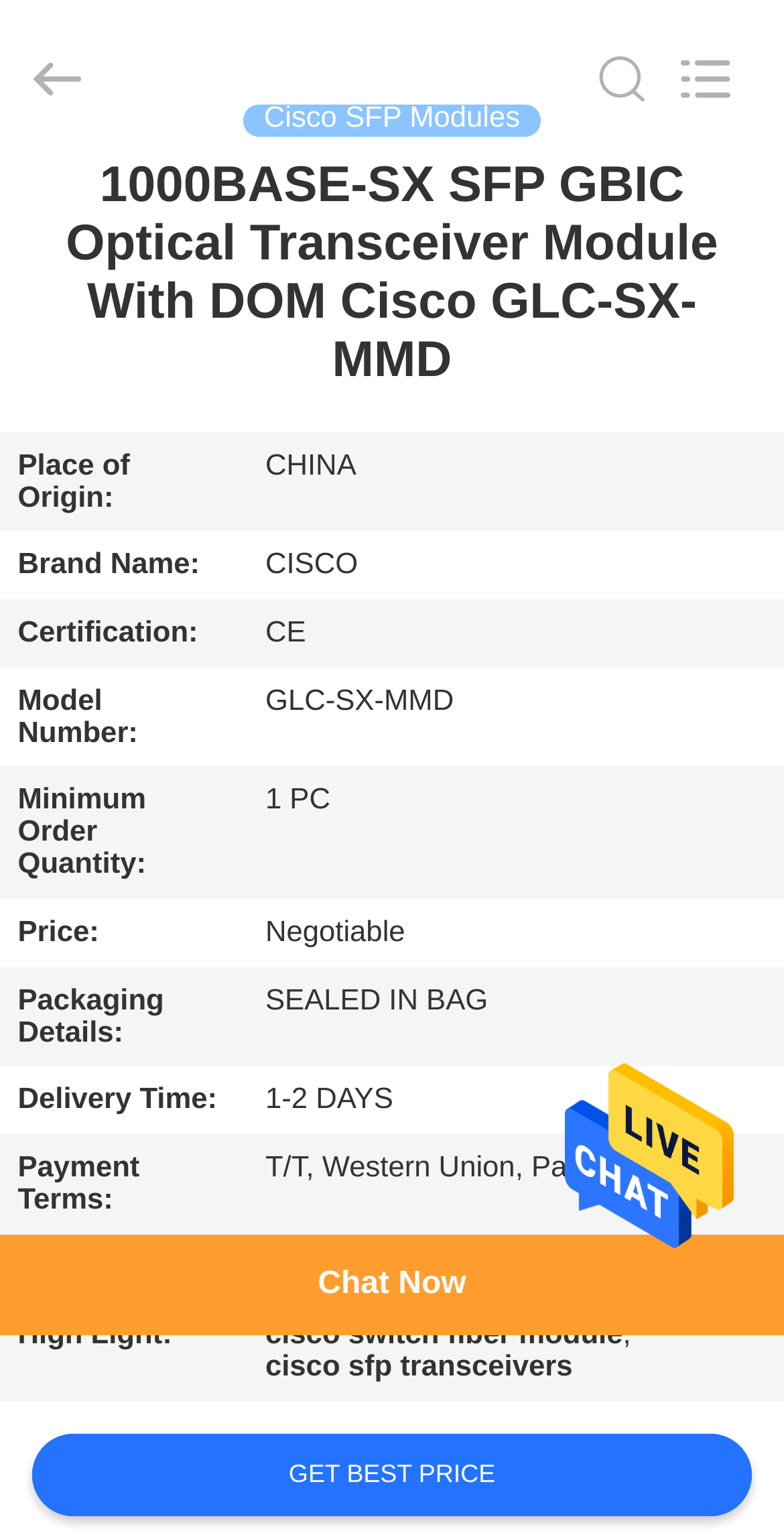Could you indicate the bounding box coordinates of the region to click in order to complete this instruction: "View product details".

[0.337, 0.067, 0.663, 0.088]